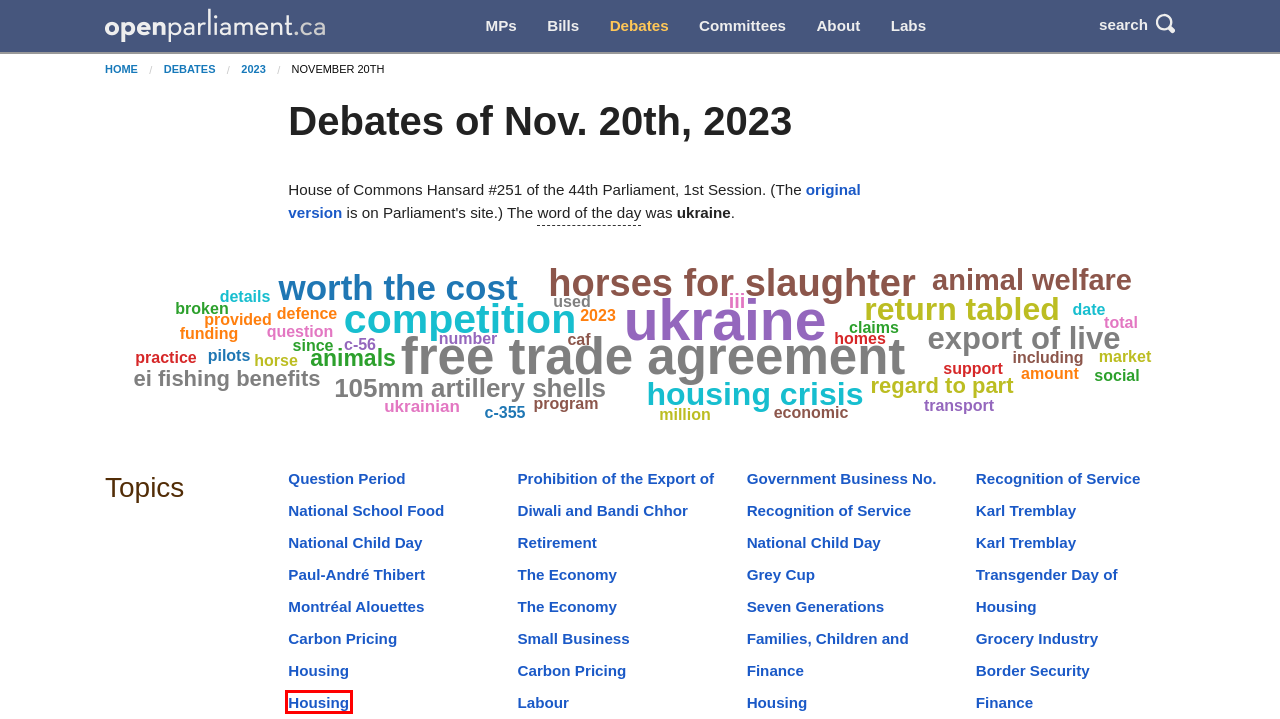Examine the screenshot of a webpage with a red bounding box around a UI element. Your task is to identify the webpage description that best corresponds to the new webpage after clicking the specified element. The given options are:
A. Sean Casey, "Recognition of Service" on Nov. 20th, 2023 | openparliament.ca
B. Kerry-Lynne Findlay, "Housing" on Nov. 20th, 2023 | openparliament.ca
C. Alain Therrien, "Families, Children and Social Development" on Nov. 20th, 2023 | openparliament.ca
D. Mona Fortier, "National Child Day" on Nov. 20th, 2023 | openparliament.ca
E. Adam Chambers, "Finance" on Nov. 20th, 2023 | openparliament.ca
F. Caroline Desbiens, "Karl Tremblay" on Nov. 20th, 2023 | openparliament.ca
G. Kevin Vuong, "Recognition of Service" on Nov. 20th, 2023 | openparliament.ca
H. Leah Gazan, "National School Food Program" on Nov. 20th, 2023 | openparliament.ca

B